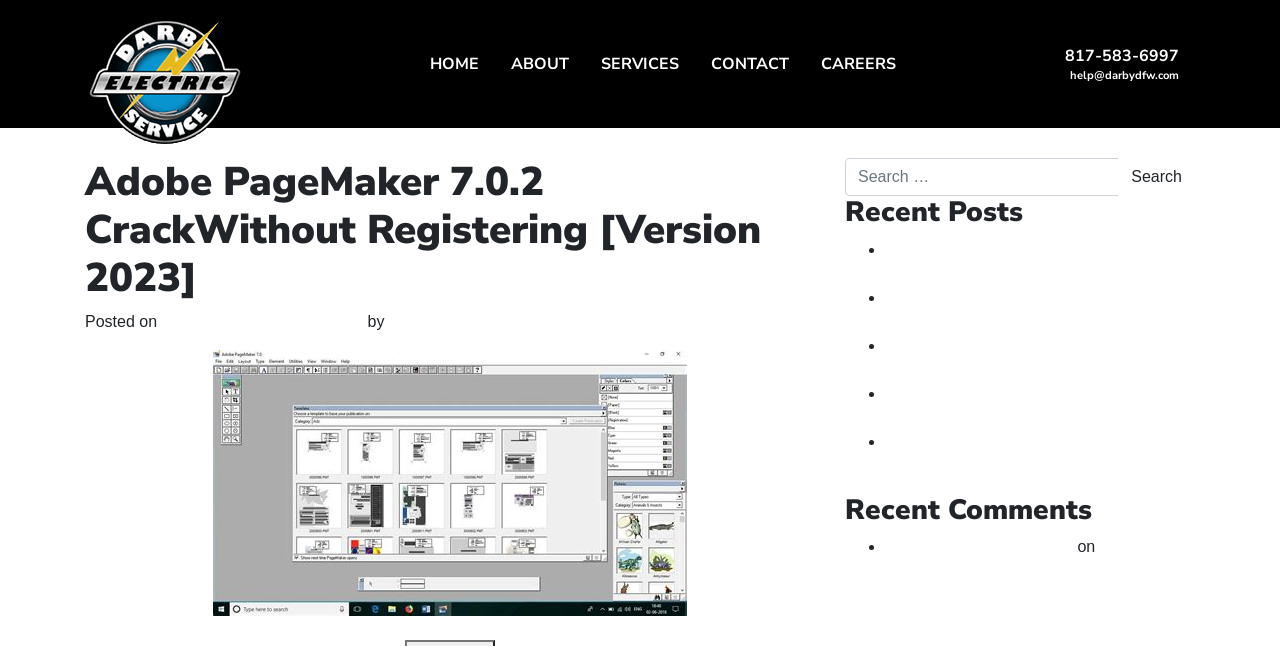Answer the question in one word or a short phrase:
What is the name of the company?

Darby Electric Service